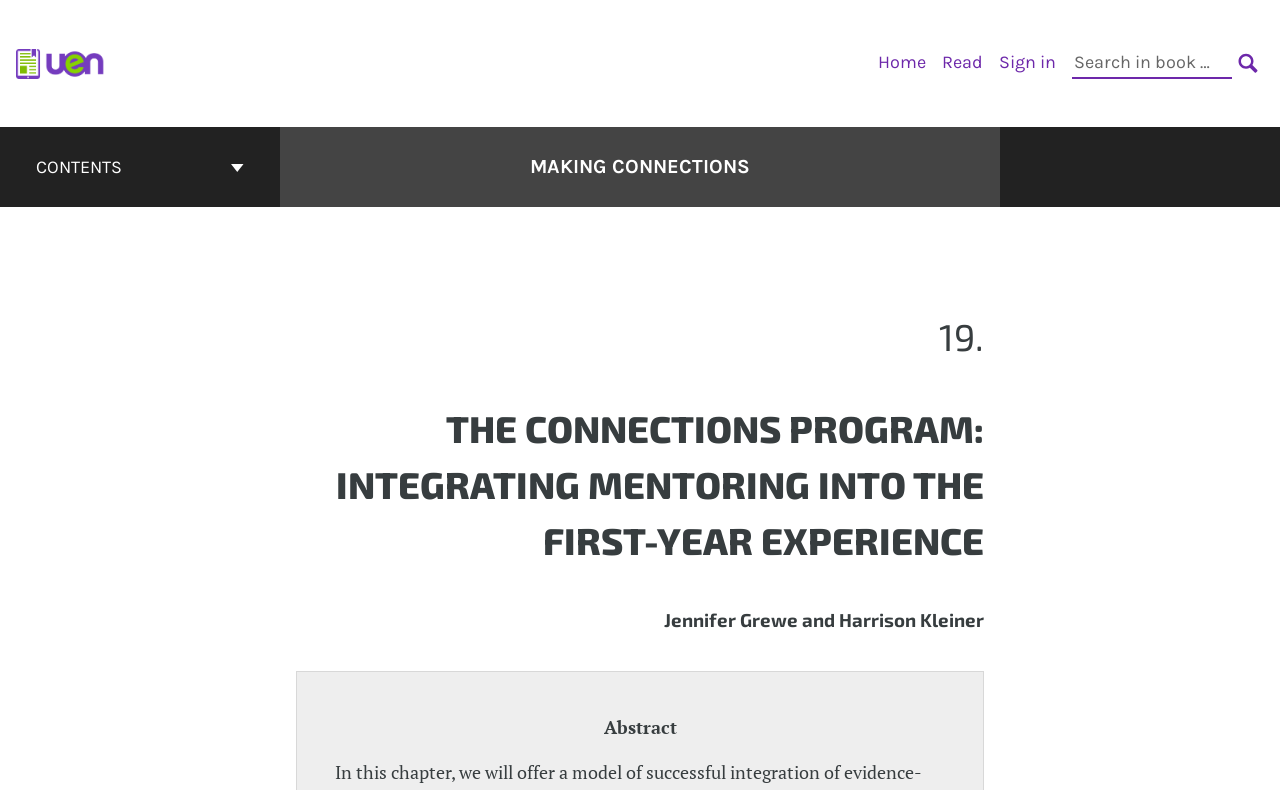What is the text on the top-left corner of the webpage?
From the image, respond with a single word or phrase.

UEN Digital Press with Pressbooks